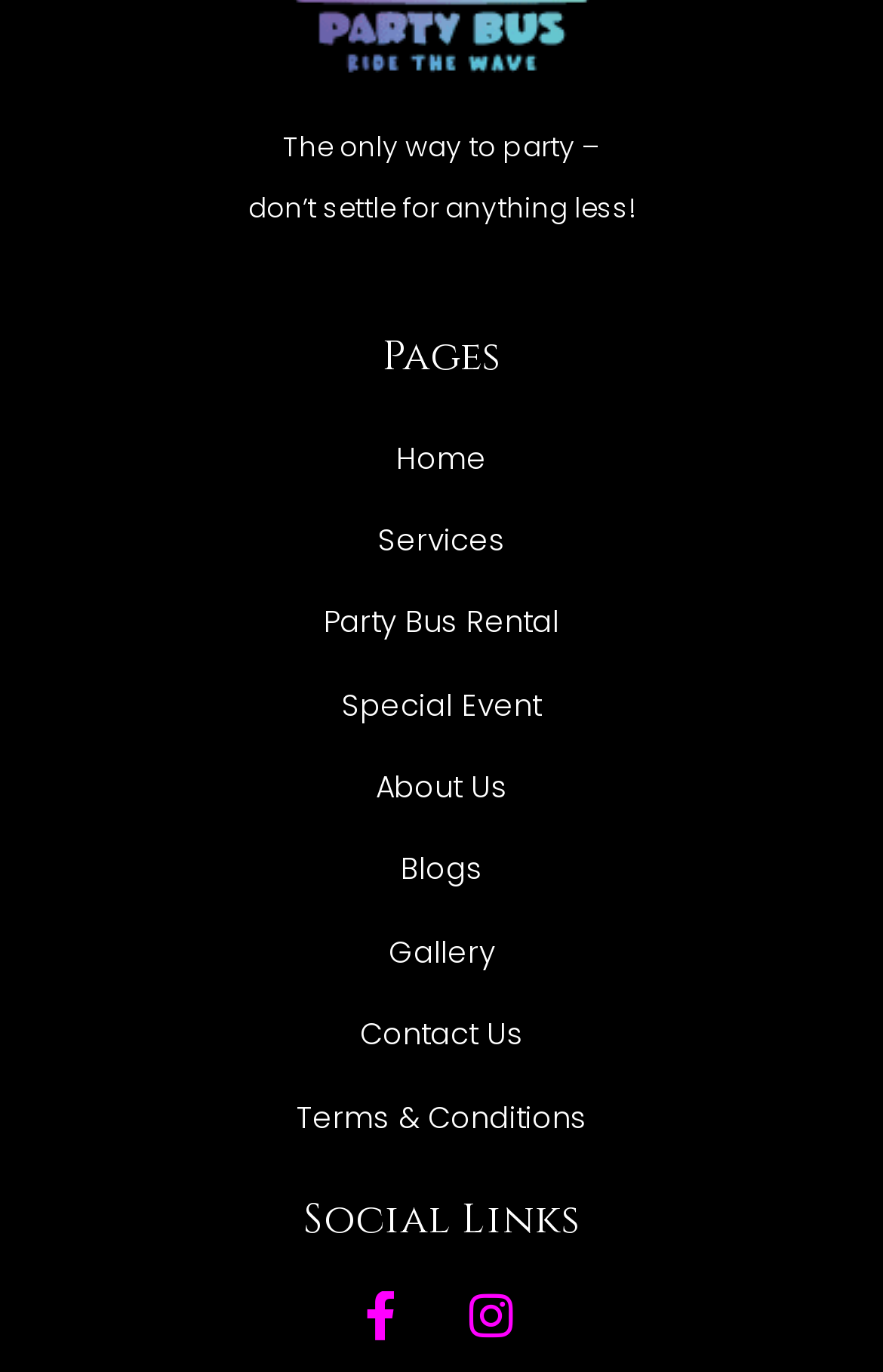Please determine the bounding box coordinates of the section I need to click to accomplish this instruction: "Add to your shortlist".

None